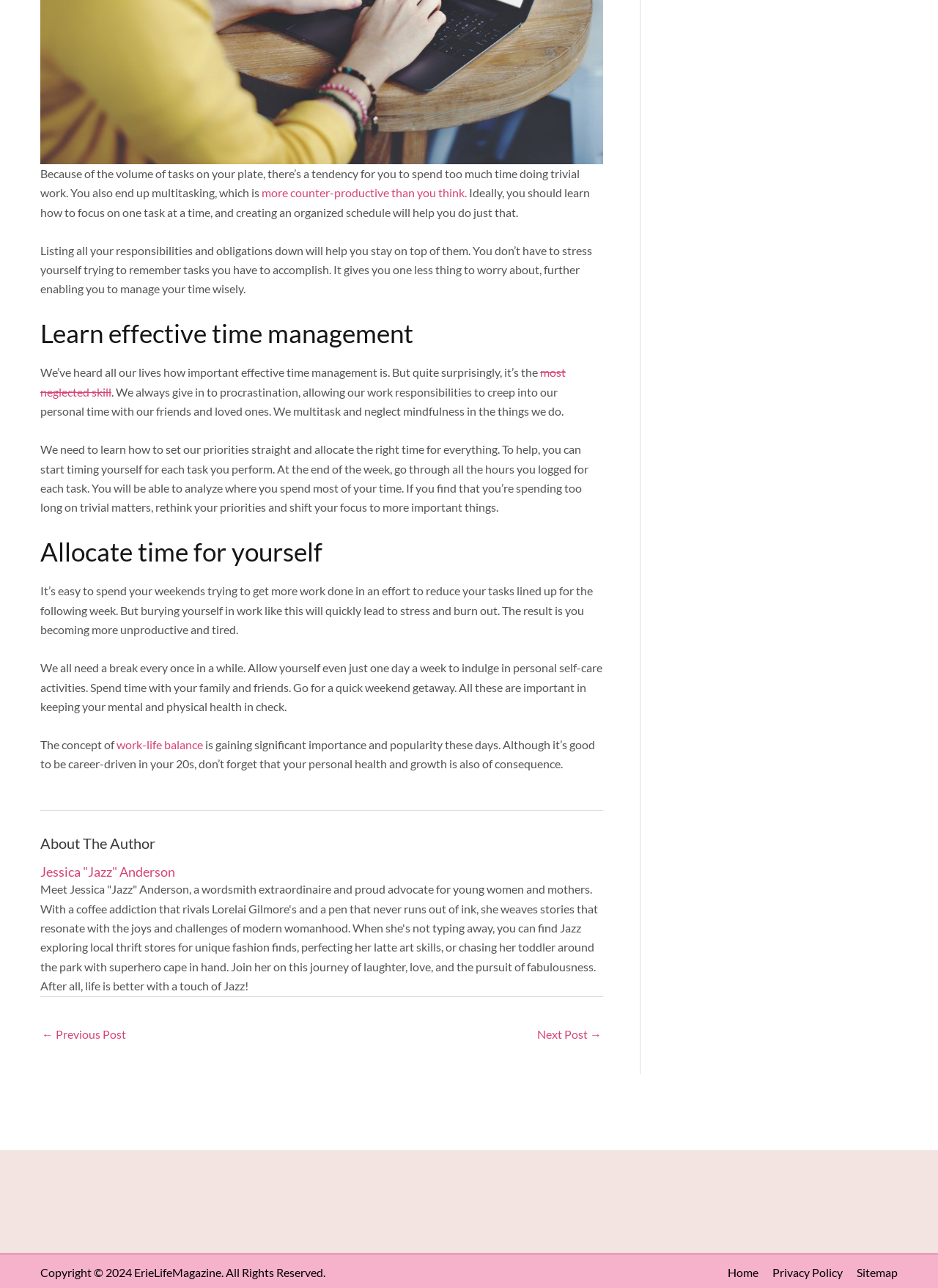Please locate the bounding box coordinates for the element that should be clicked to achieve the following instruction: "Visit the home page". Ensure the coordinates are given as four float numbers between 0 and 1, i.e., [left, top, right, bottom].

[0.763, 0.982, 0.809, 0.993]